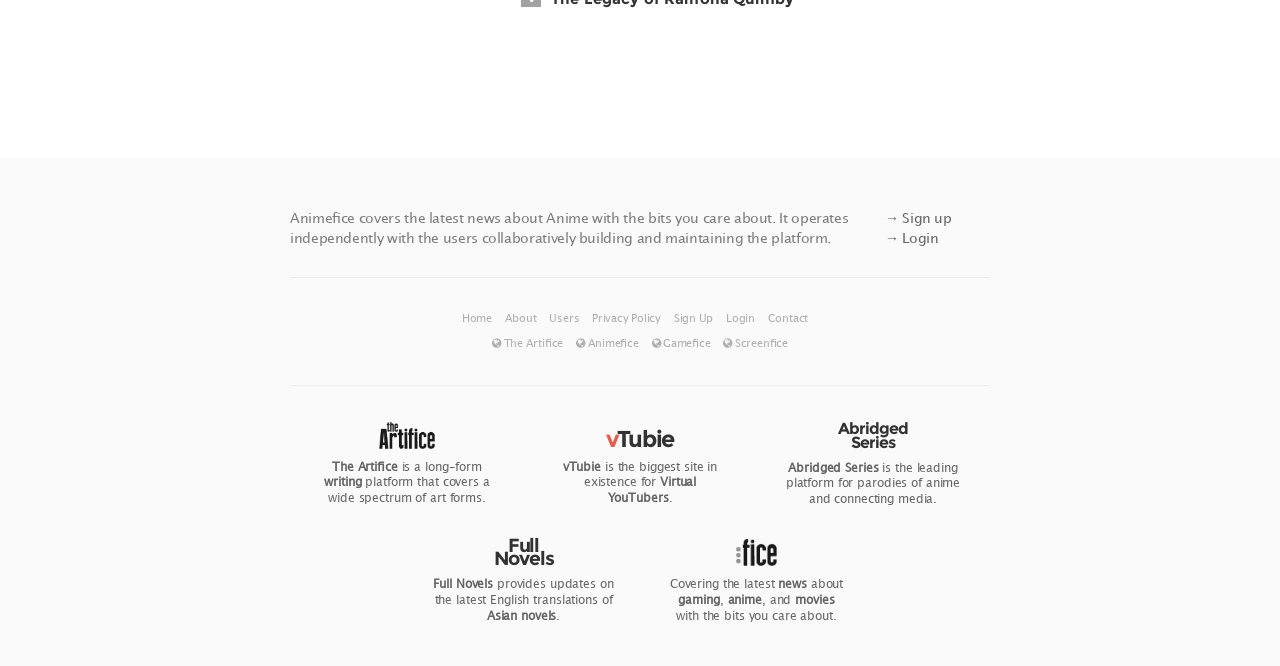Using the element description title="The Artifice", predict the bounding box coordinates for the UI element. Provide the coordinates in (top-left x, top-left y, bottom-right x, bottom-right y) format with values ranging from 0 to 1.

[0.296, 0.648, 0.34, 0.68]